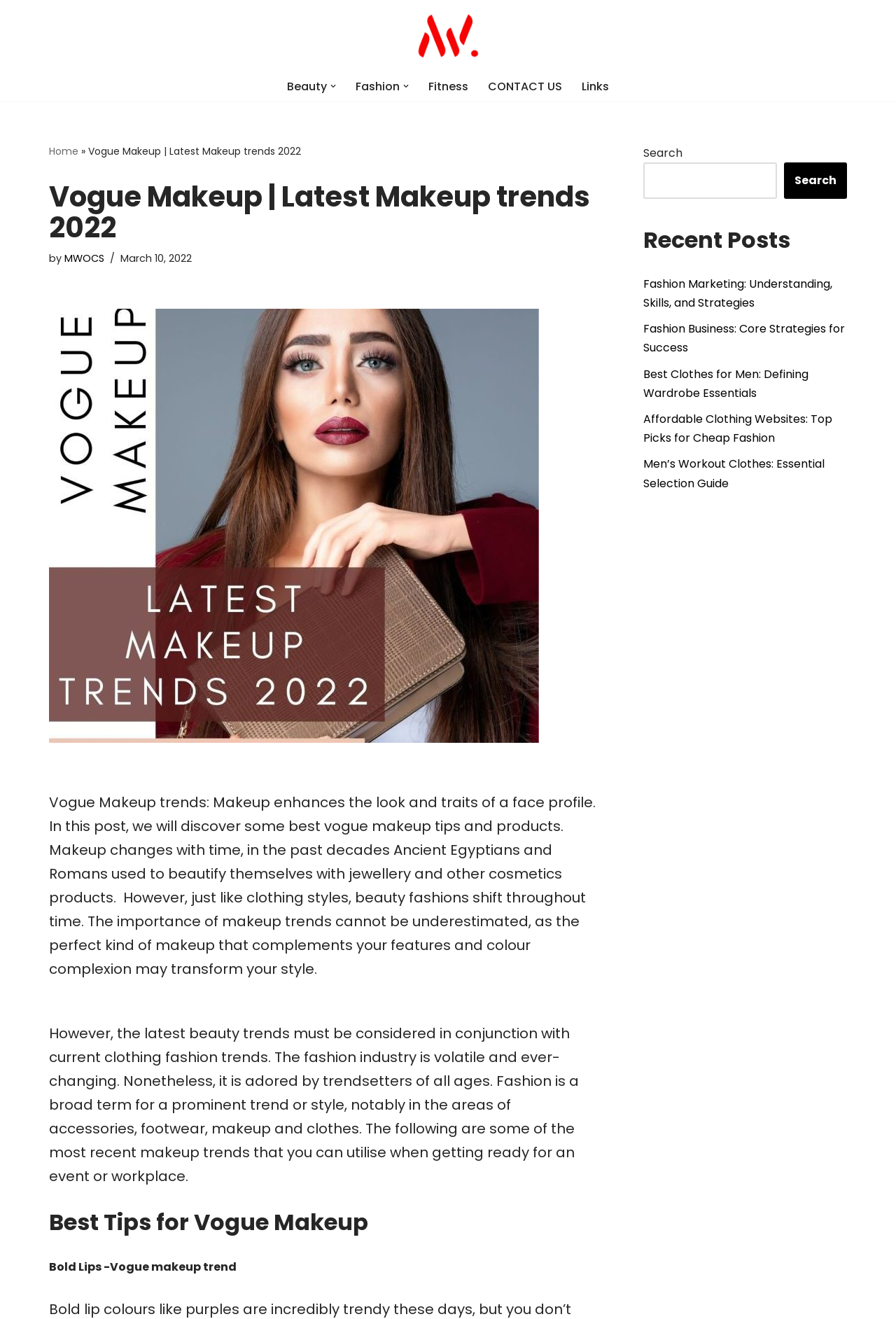Articulate a detailed summary of the webpage's content and design.

The webpage is about Vogue makeup, featuring the latest makeup trends for 2022. At the top, there is a navigation menu with links to "Beauty", "Fashion", "Fitness", "CONTACT US", and "Links". Below the navigation menu, there is a heading that reads "Vogue Makeup | Latest Makeup trends 2022" followed by a brief description of the article and the author's name.

On the left side of the page, there is a large image related to Vogue makeup, taking up most of the vertical space. To the right of the image, there is a block of text that discusses the importance of makeup trends and how they change over time. The text also explains that the perfect kind of makeup can transform one's style.

Below the image and the text block, there is a heading that reads "Best Tips for Vogue Makeup". Underneath, there is a subheading that reads "Bold Lips - Vogue makeup trend", indicating that the article will discuss various makeup trends, including bold lips.

On the right side of the page, there is a complementary section that contains a search bar, a heading that reads "Recent Posts", and a list of links to recent articles related to fashion, including "Fashion Marketing", "Fashion Business", and "Best Clothes for Men".